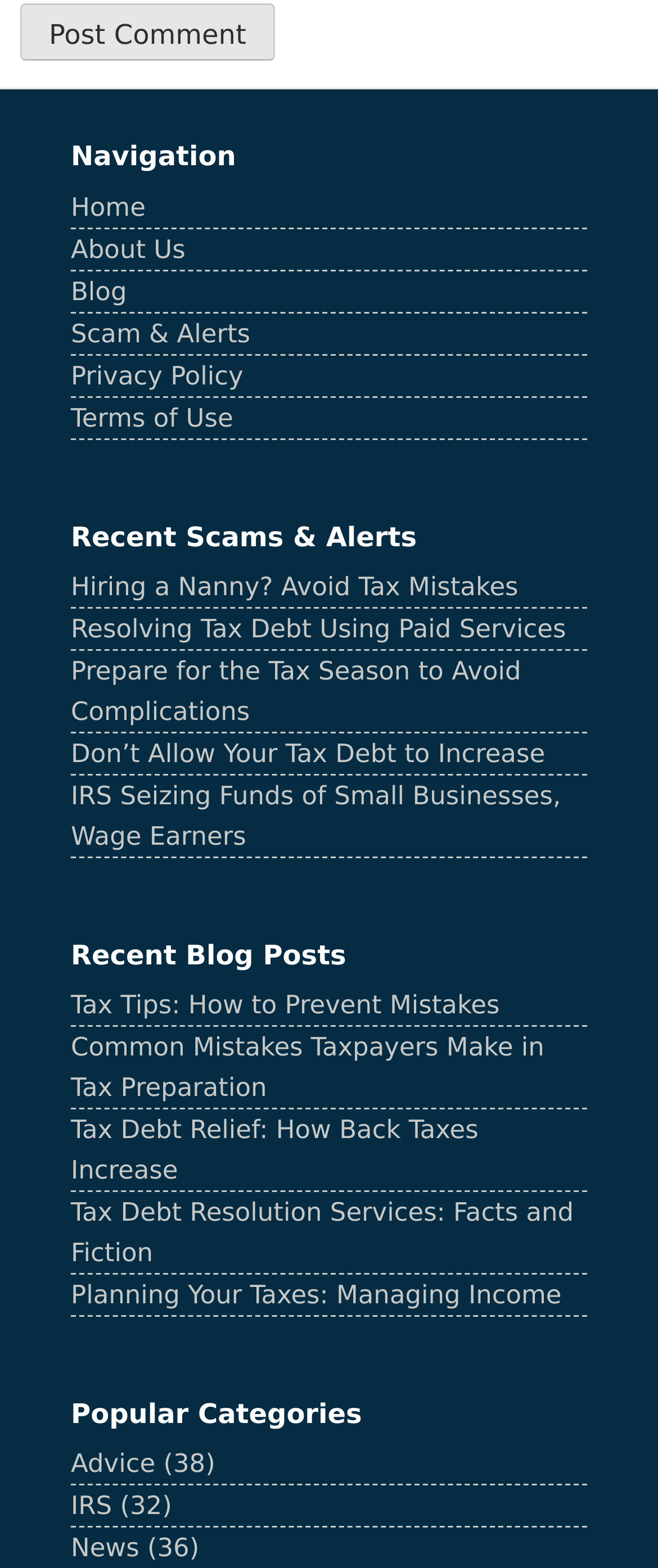Using the provided element description: "Blog", identify the bounding box coordinates. The coordinates should be four floats between 0 and 1 in the order [left, top, right, bottom].

[0.108, 0.176, 0.193, 0.195]